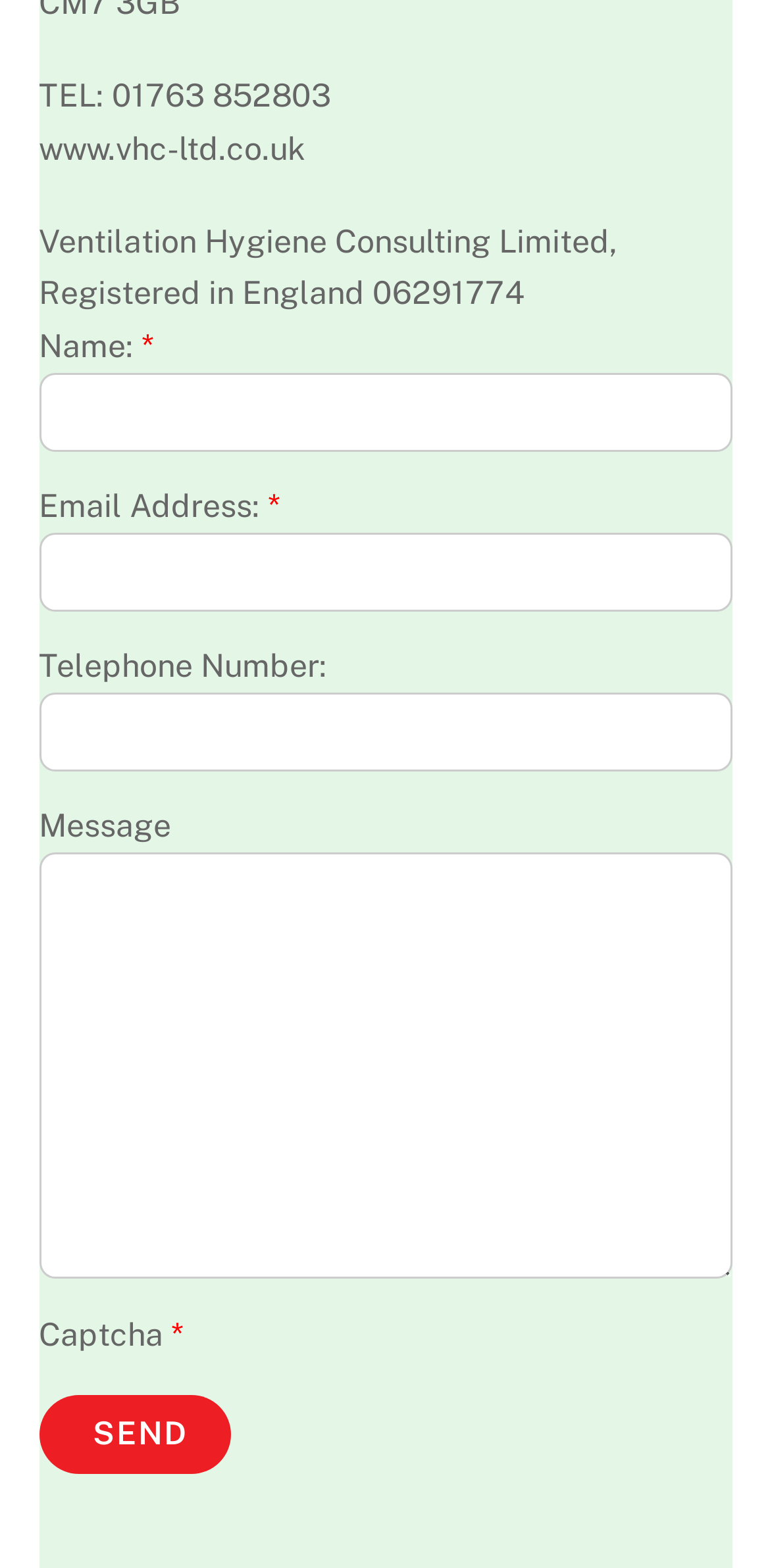Locate the bounding box of the user interface element based on this description: "name="contact-message"".

[0.05, 0.518, 0.95, 0.79]